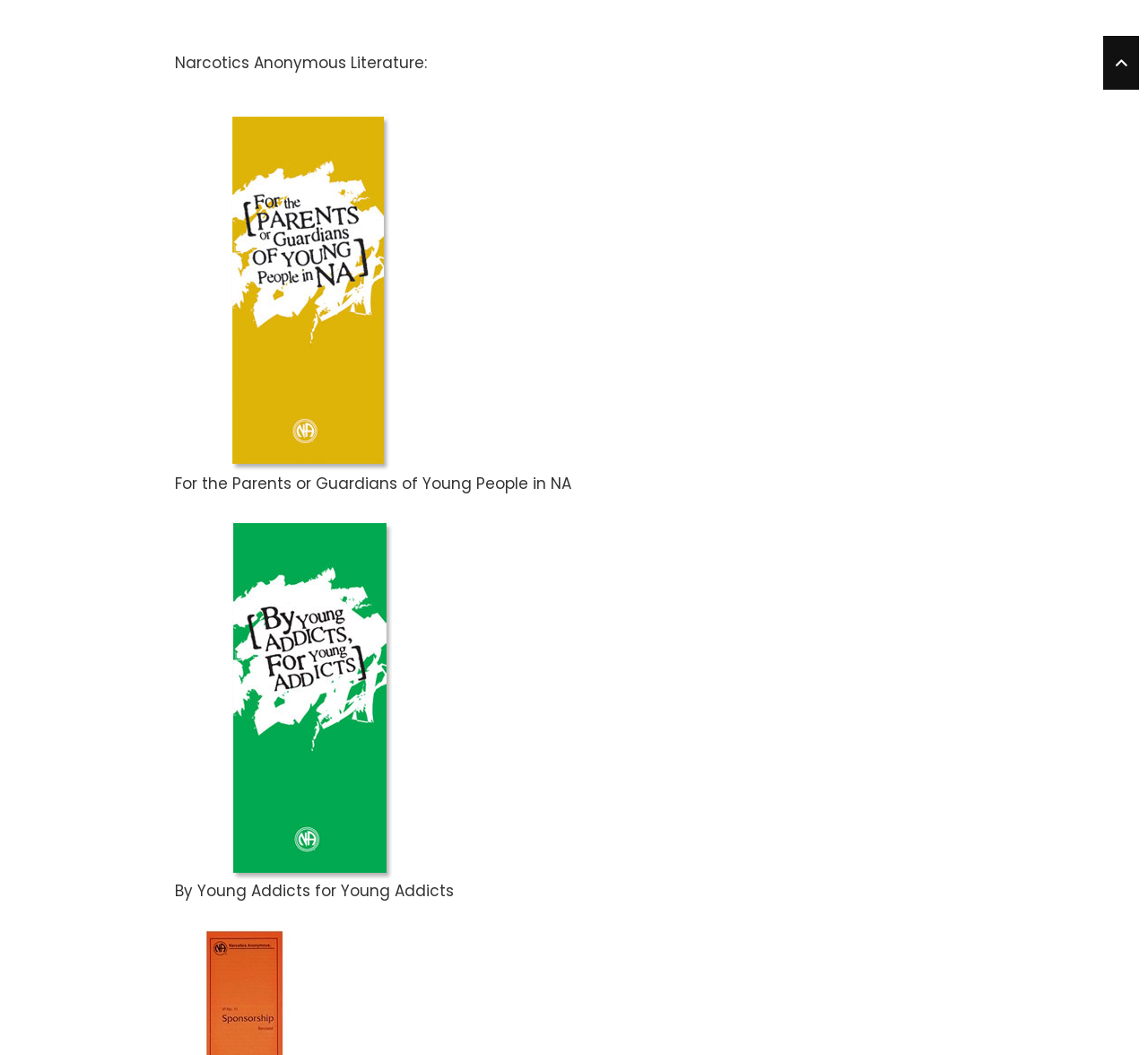What is the topic of the second figure?
Using the image, provide a concise answer in one word or a short phrase.

By Young Addicts for Young Addicts